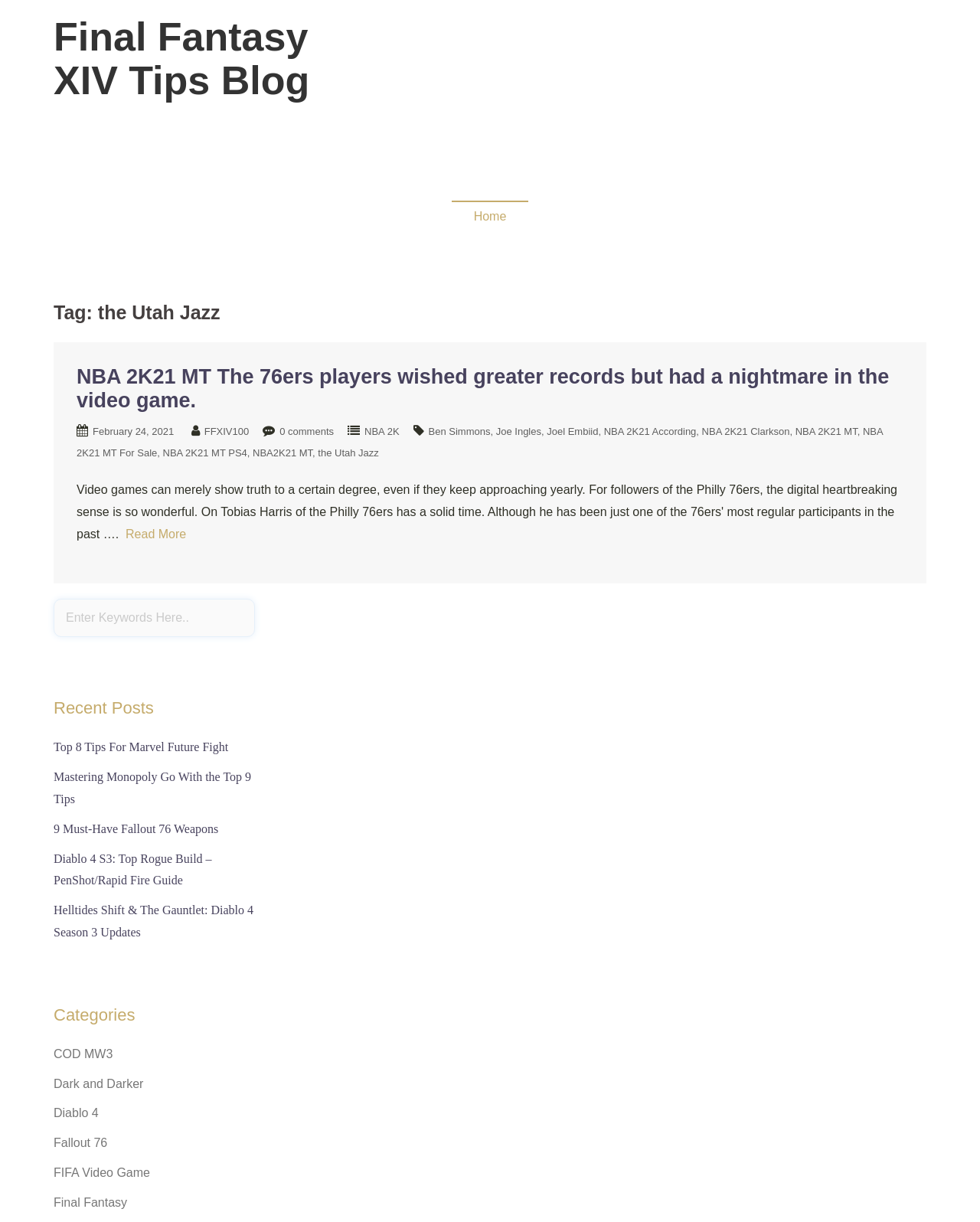How many recent posts are listed on the webpage?
Using the image, elaborate on the answer with as much detail as possible.

The recent posts section is located at the bottom of the webpage and lists 5 links to recent posts.